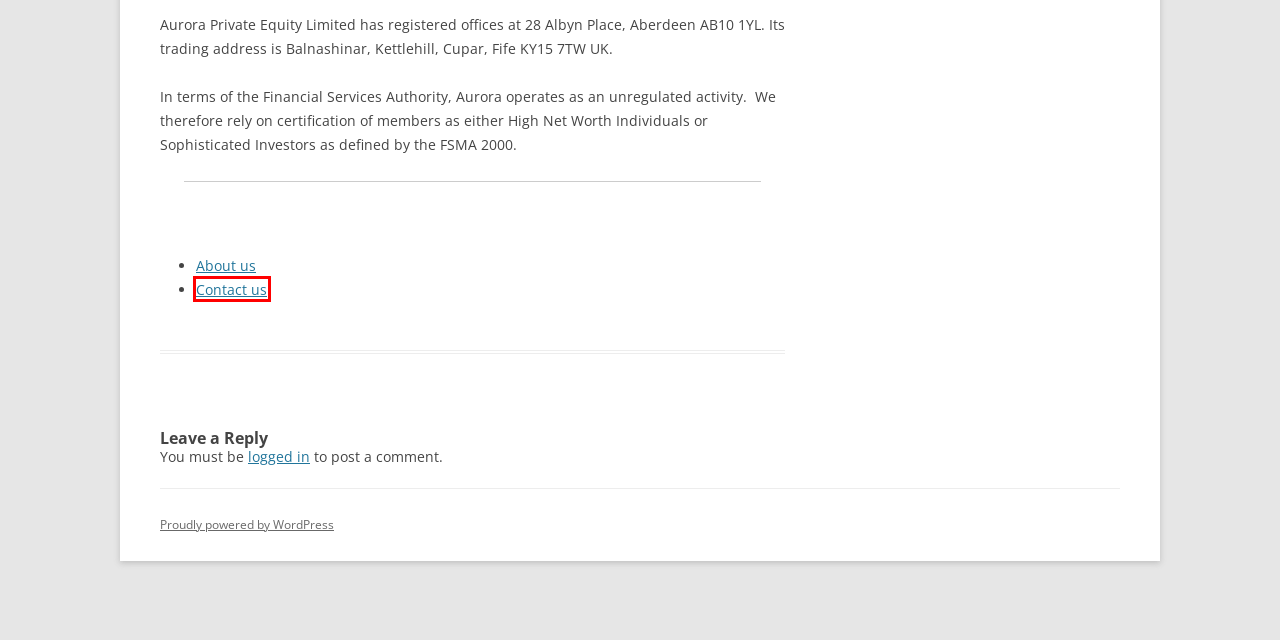Given a screenshot of a webpage with a red bounding box highlighting a UI element, choose the description that best corresponds to the new webpage after clicking the element within the red bounding box. Here are your options:
A. Log In ‹ Aurora Private Equity — WordPress
B. Aurora Private Equity | Aberdeen and Scotland business angel funding
C. Funding | Aurora Private Equity
D. NovaBiotics has unique patented anti-infectives | Aurora Private Equity
E. Contact us | Aurora Private Equity
F. Portfolio | Aurora Private Equity
G. Blog Tool, Publishing Platform, and CMS – WordPress.org
H. Aurora Private Equity | Aurora Private Equity

E